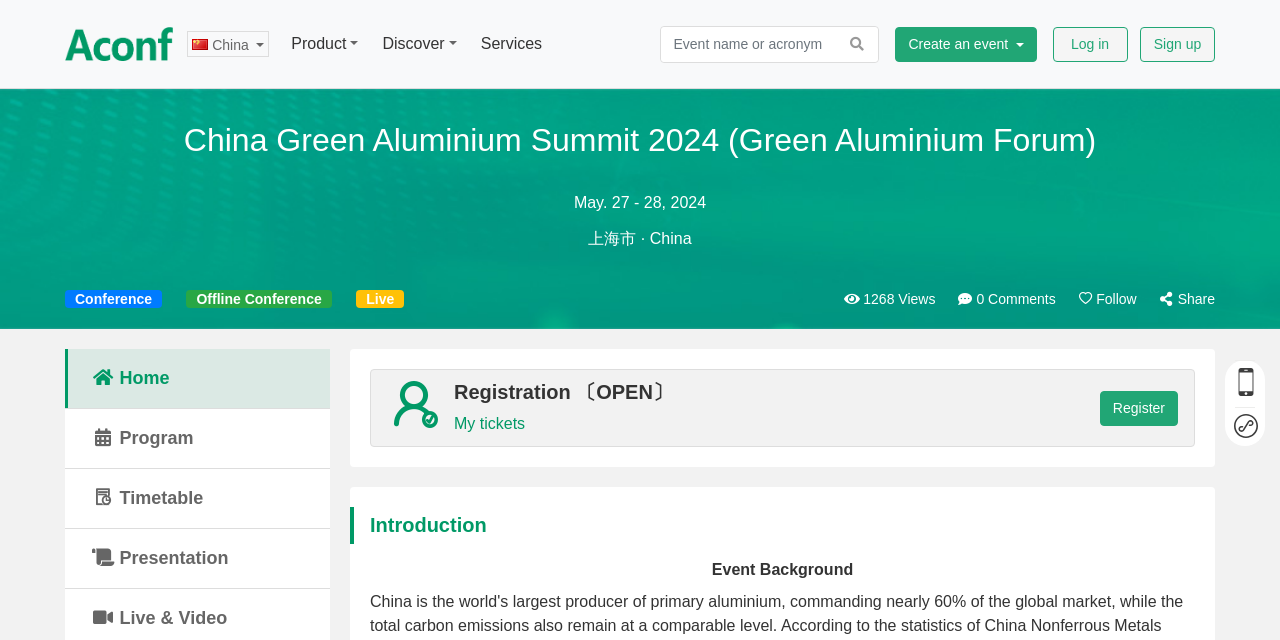What is the date of the conference?
Look at the image and respond with a single word or a short phrase.

May. 27 - 28, 2024